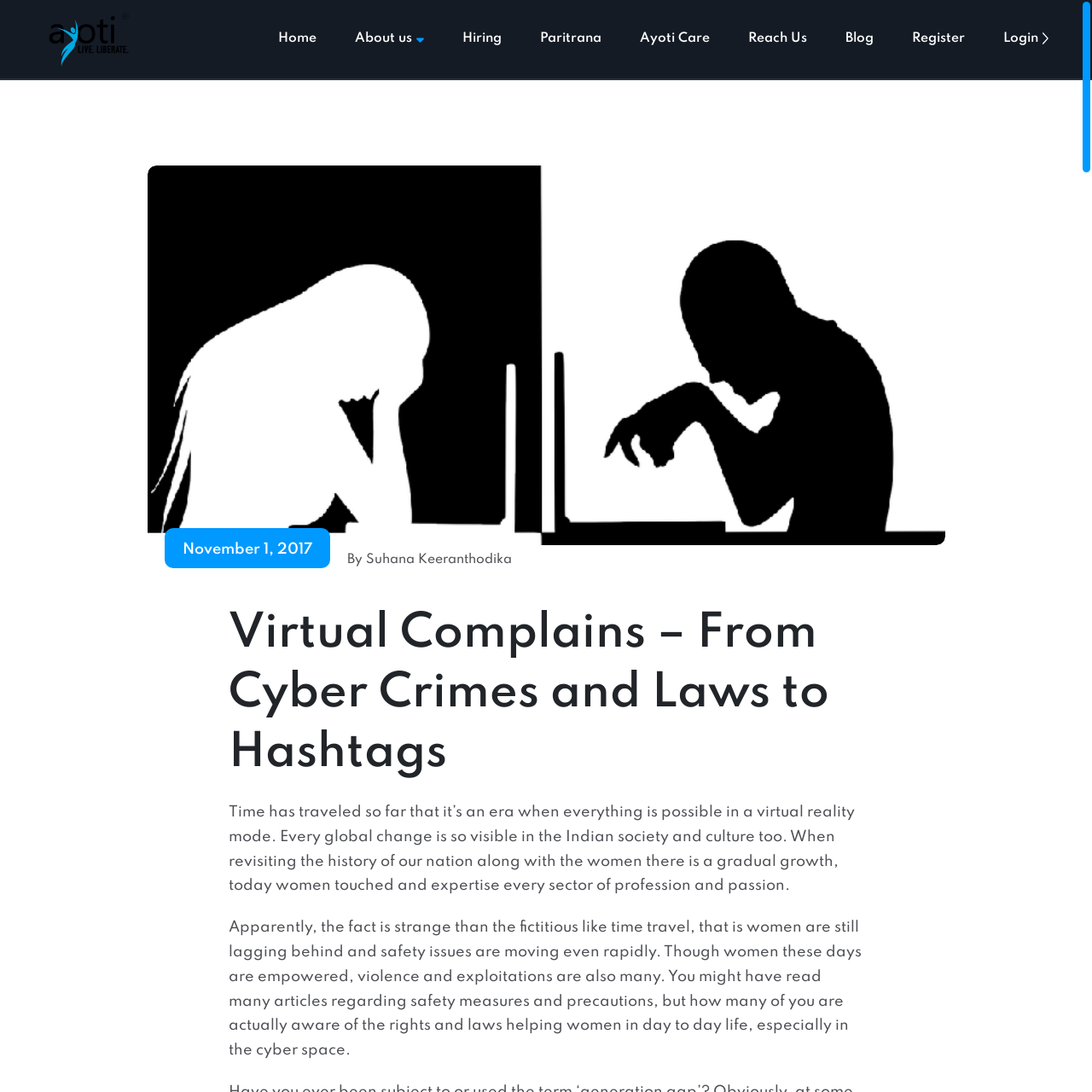What is the tone of the article?
Please give a detailed and thorough answer to the question, covering all relevant points.

The tone of the article is concerned, as it highlights the issues of women's safety in the cyber world and the need for awareness and action to address these issues. The language used is serious and thought-provoking, indicating a sense of concern and urgency.